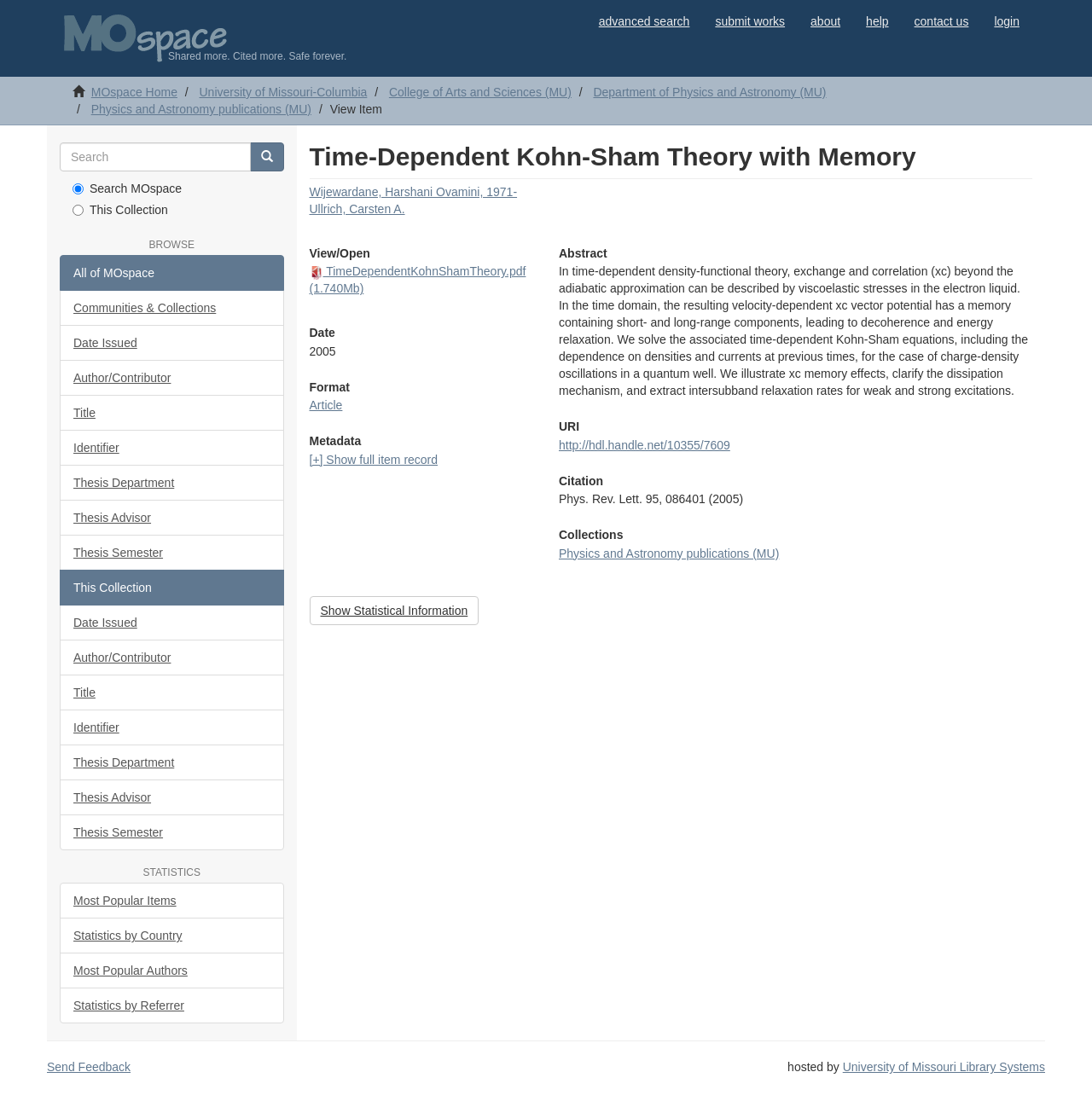What is the publication date of the article?
Answer the question based on the image using a single word or a brief phrase.

2005